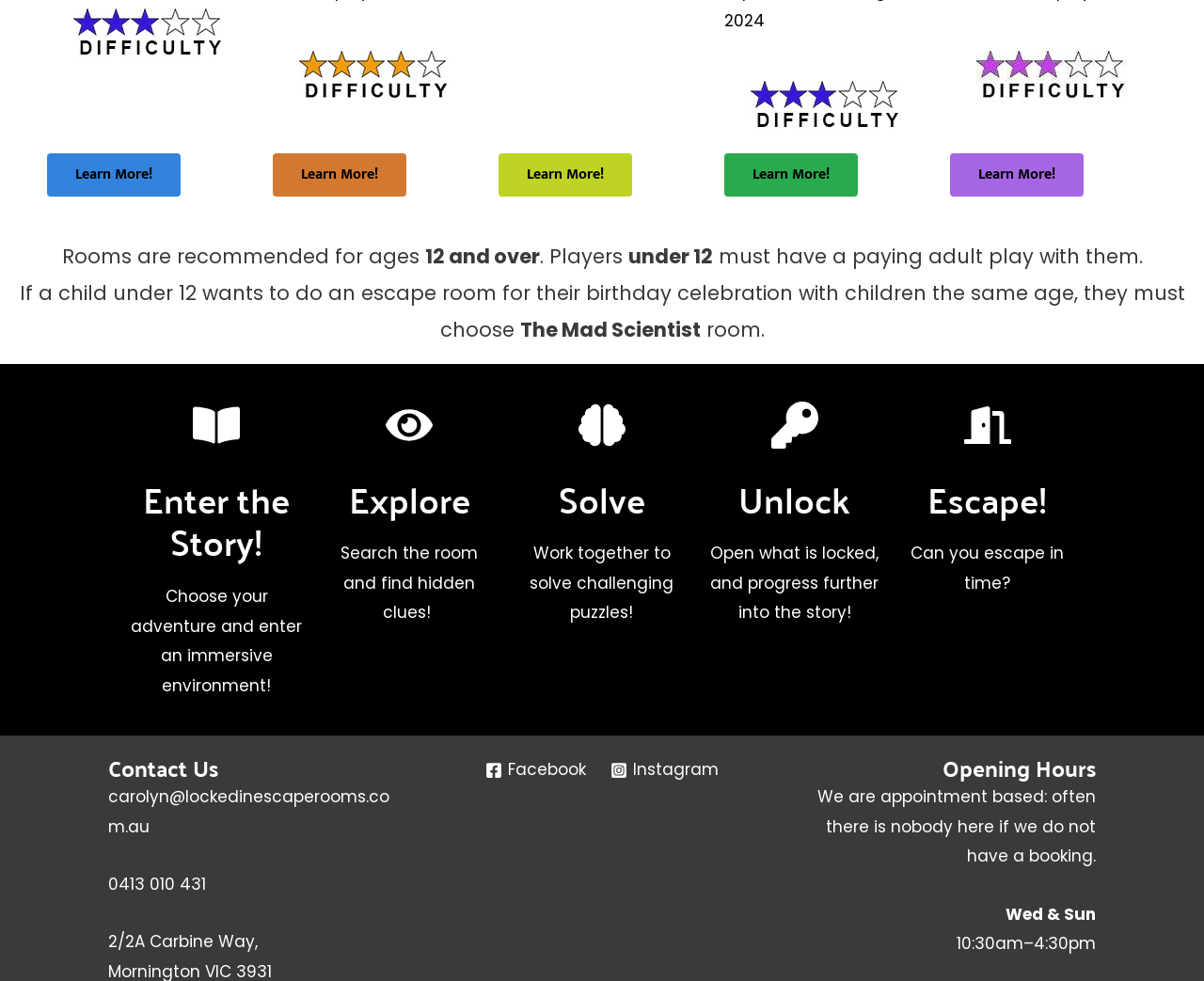Bounding box coordinates must be specified in the format (top-left x, top-left y, bottom-right x, bottom-right y). All values should be floating point numbers between 0 and 1. What are the bounding box coordinates of the UI element described as: Facebook

[0.398, 0.776, 0.492, 0.794]